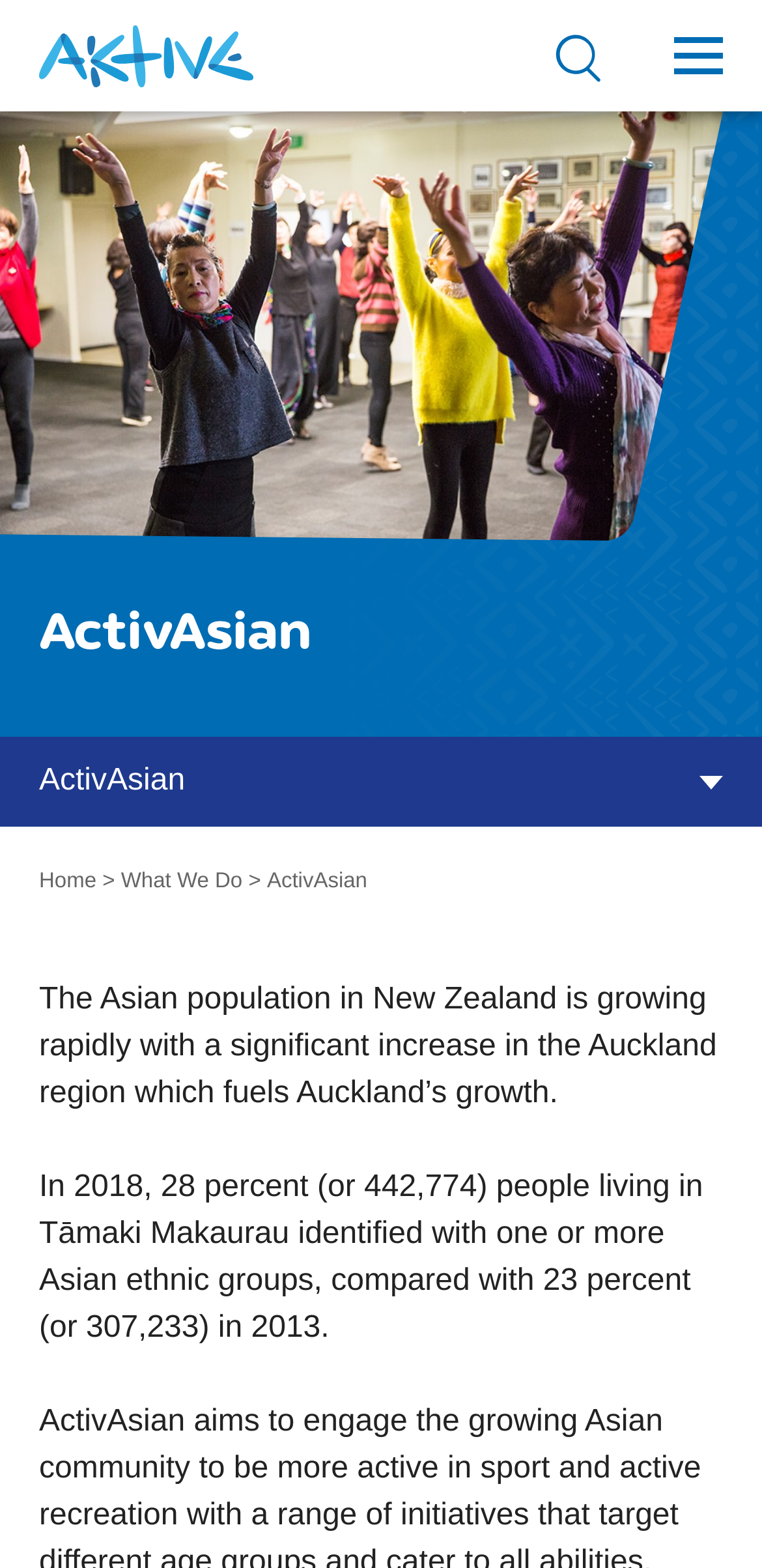Identify the bounding box for the UI element that is described as follows: "What We Do".

[0.159, 0.555, 0.318, 0.57]